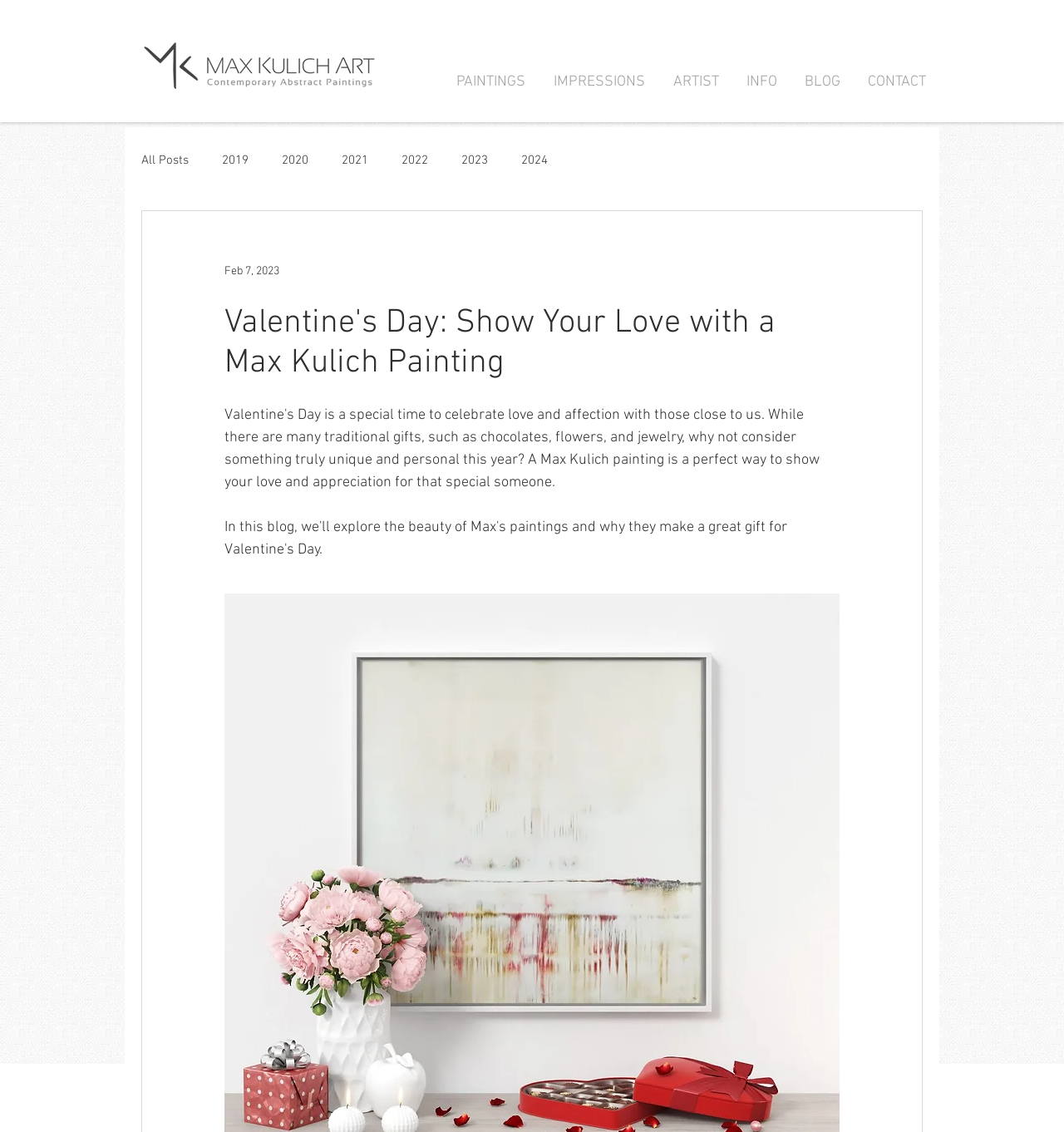How many years are listed in the blog section?
Please analyze the image and answer the question with as much detail as possible.

In the blog section, there are links to different years, including 2019, 2020, 2021, 2022, 2023, and 2024, which makes a total of 6 years.